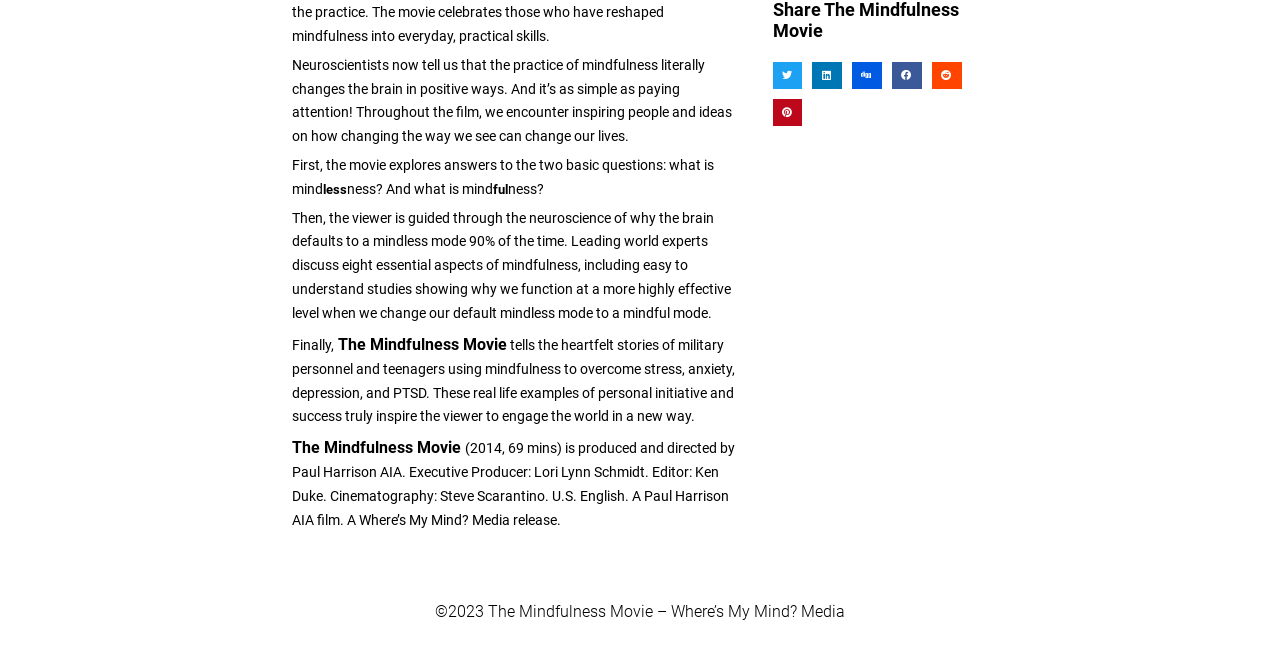Locate the bounding box coordinates of the UI element described by: "aria-label="Share on pinterest"". Provide the coordinates as four float numbers between 0 and 1, formatted as [left, top, right, bottom].

[0.604, 0.153, 0.627, 0.195]